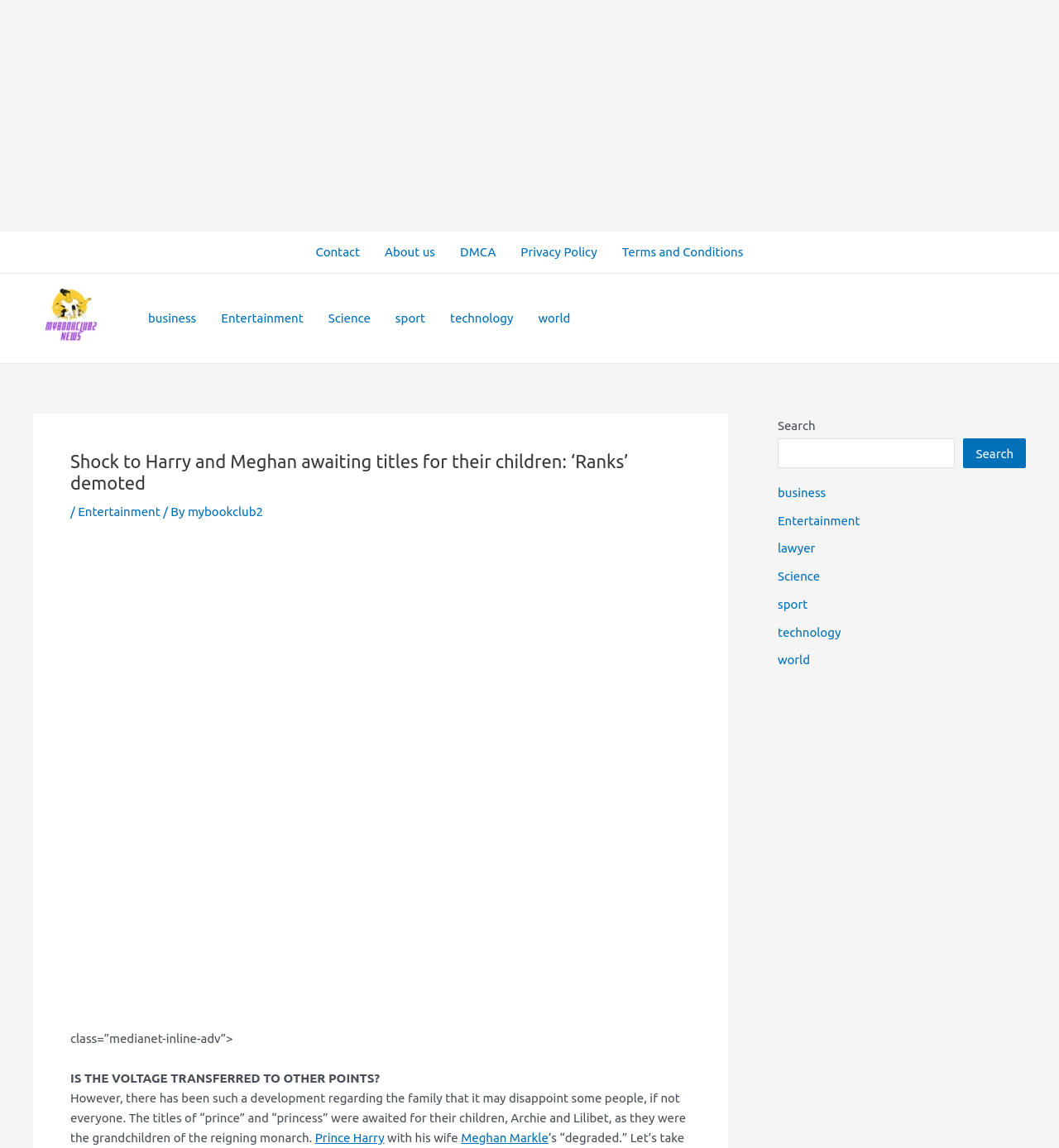Please mark the bounding box coordinates of the area that should be clicked to carry out the instruction: "Click on the 'Cover Letter Builder' link".

None